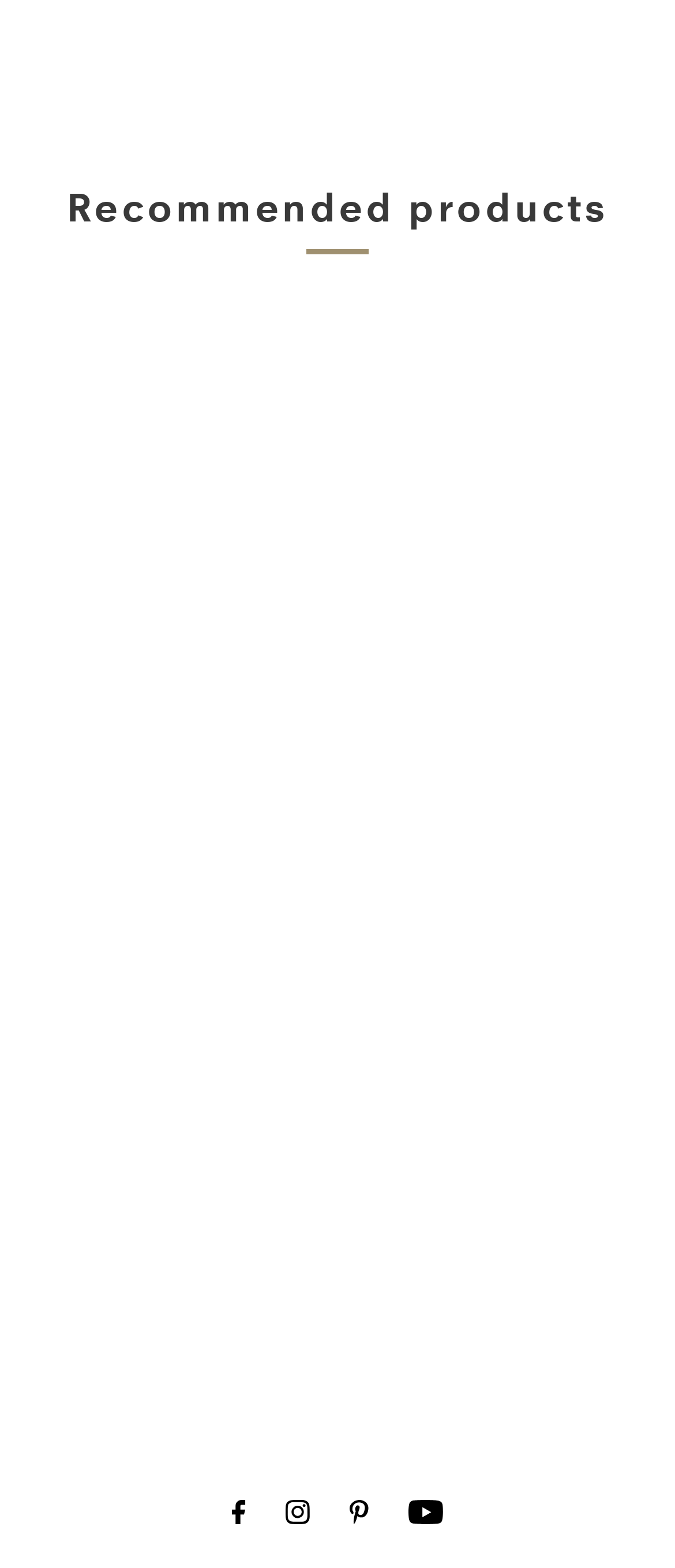Locate the bounding box coordinates of the region to be clicked to comply with the following instruction: "Explore the 'Beer Budget Designs Vintage Style - Horror Club Tshirt' product". The coordinates must be four float numbers between 0 and 1, in the form [left, top, right, bottom].

[0.521, 0.722, 0.96, 0.793]